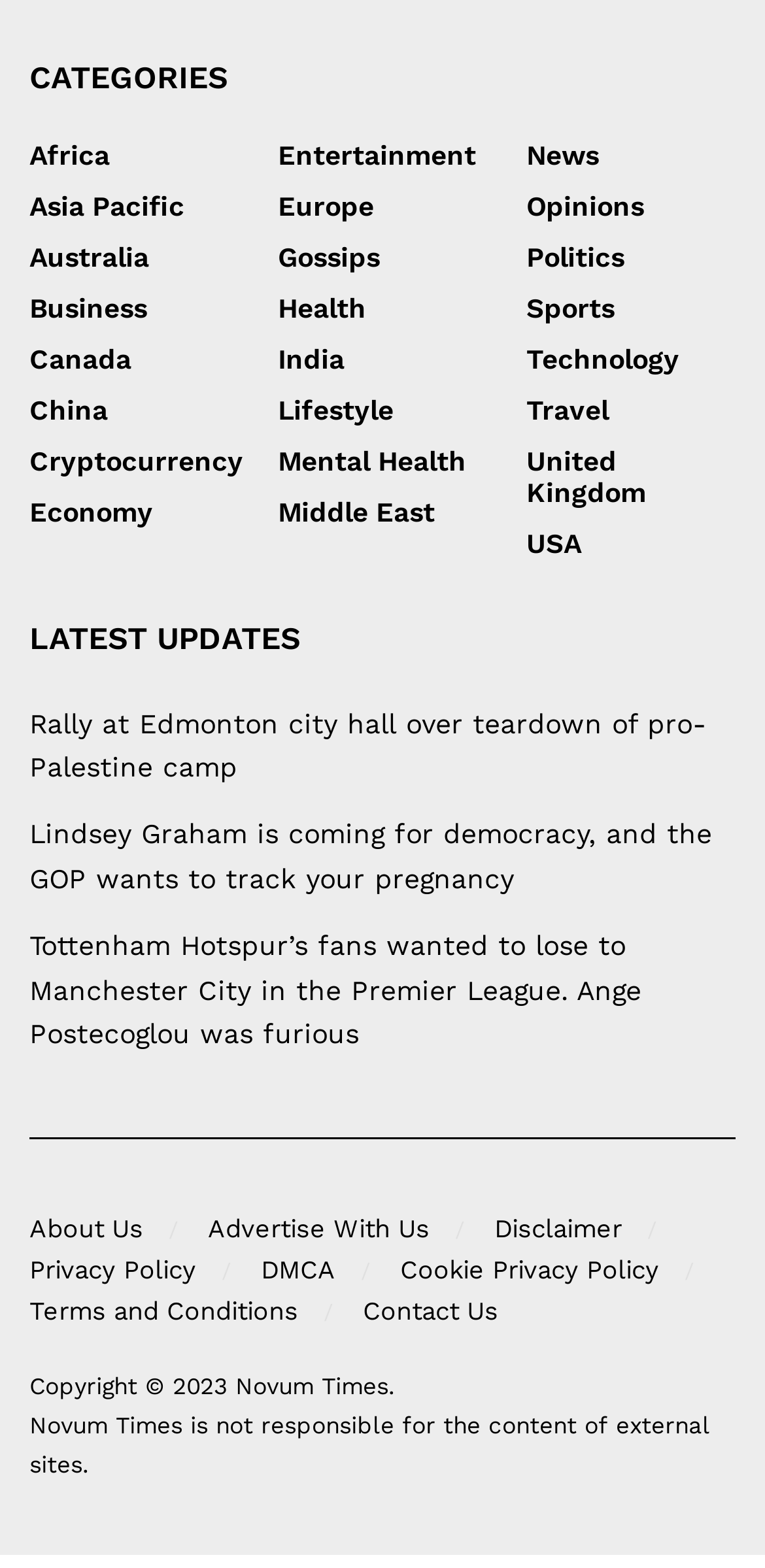Locate the bounding box coordinates of the element's region that should be clicked to carry out the following instruction: "Read the latest update on 'Rally at Edmonton city hall over teardown of pro-Palestine camp'". The coordinates need to be four float numbers between 0 and 1, i.e., [left, top, right, bottom].

[0.038, 0.451, 0.923, 0.499]